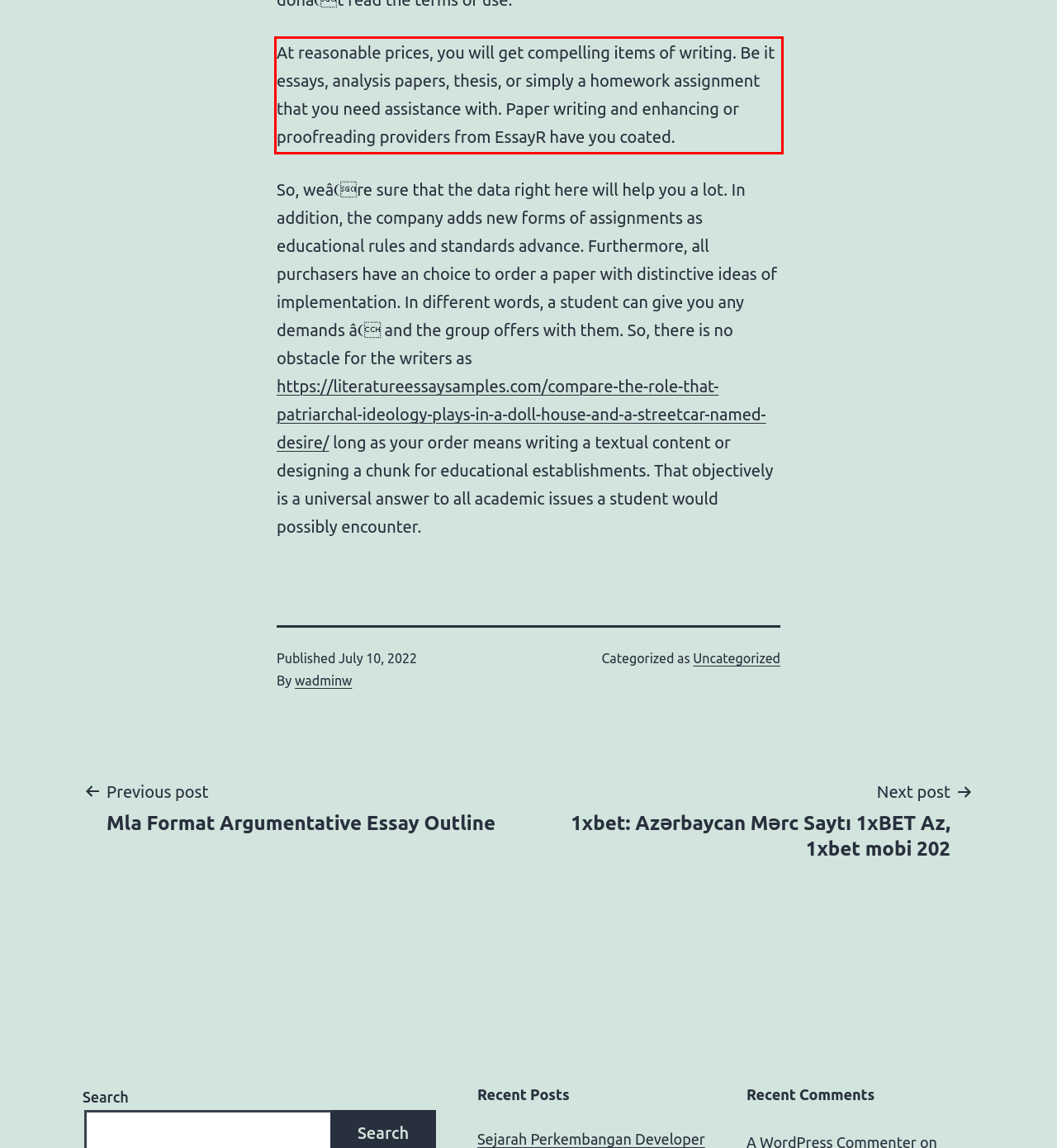You are given a screenshot of a webpage with a UI element highlighted by a red bounding box. Please perform OCR on the text content within this red bounding box.

At reasonable prices, you will get compelling items of writing. Be it essays, analysis papers, thesis, or simply a homework assignment that you need assistance with. Paper writing and enhancing or proofreading providers from EssayR have you coated.